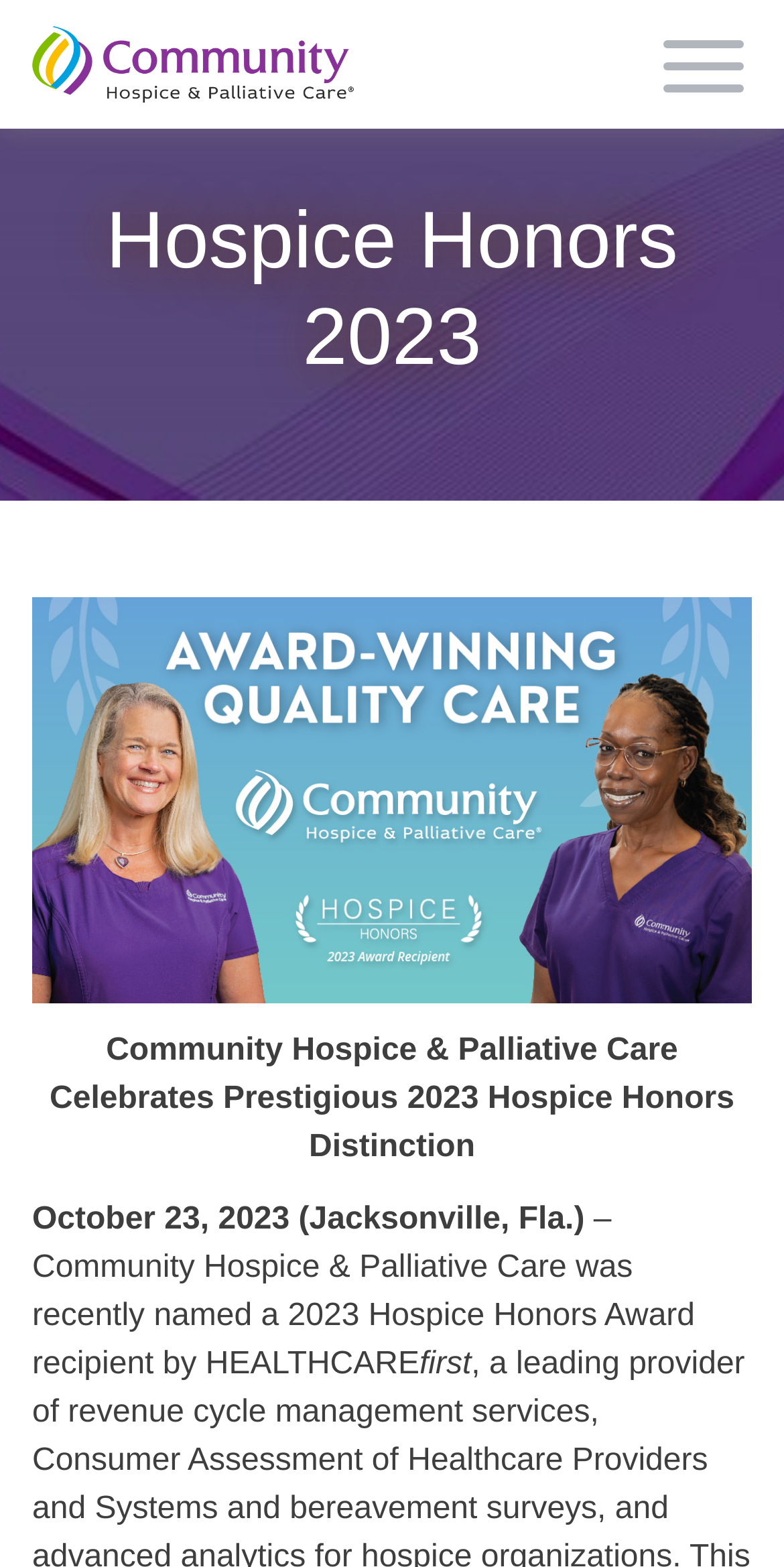Give a one-word or phrase response to the following question: What is the purpose of the button at the top right corner?

Menu